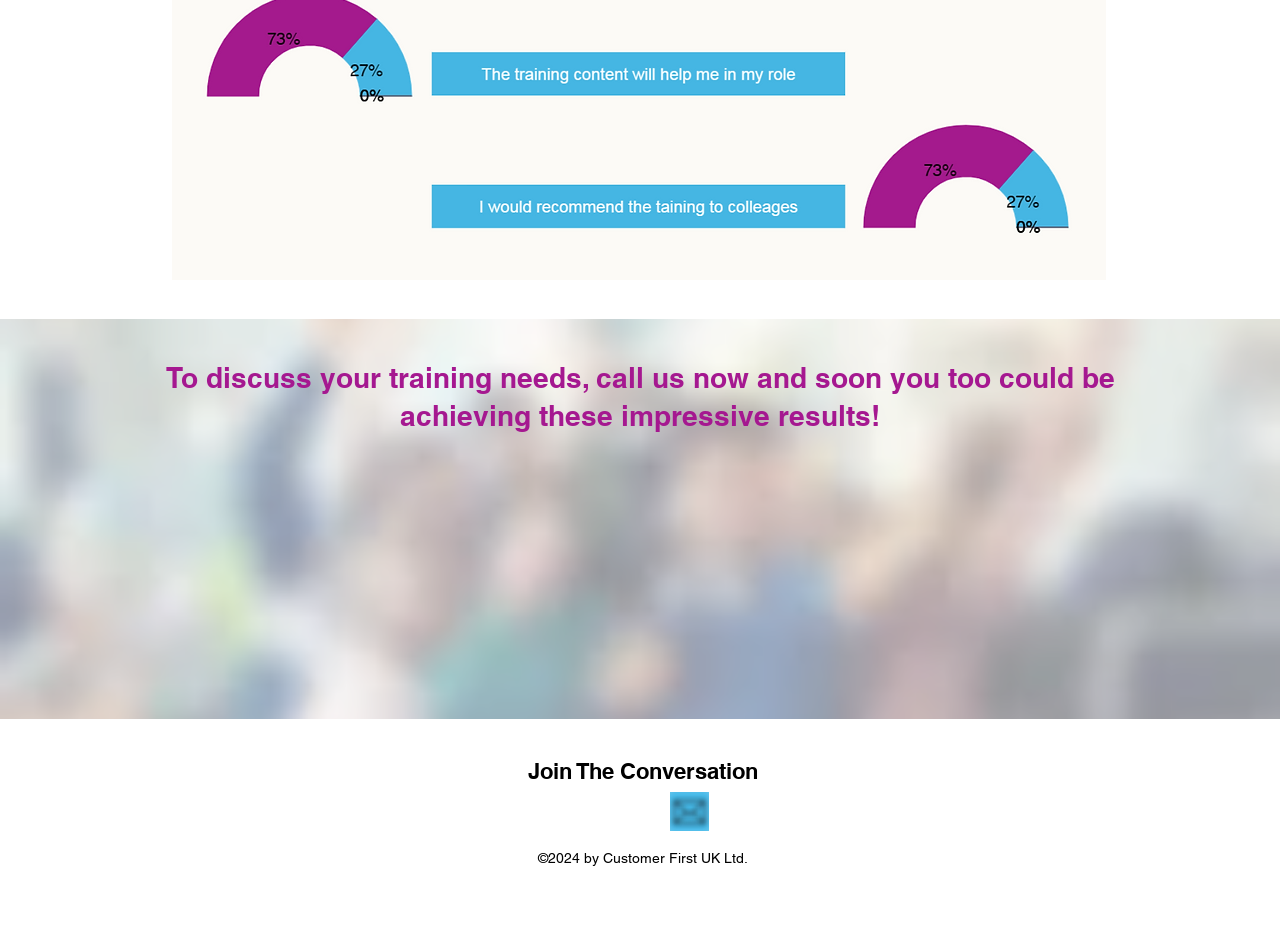Using the webpage screenshot, find the UI element described by aria-label="X". Provide the bounding box coordinates in the format (top-left x, top-left y, bottom-right x, bottom-right y), ensuring all values are floating point numbers between 0 and 1.

[0.445, 0.843, 0.476, 0.885]